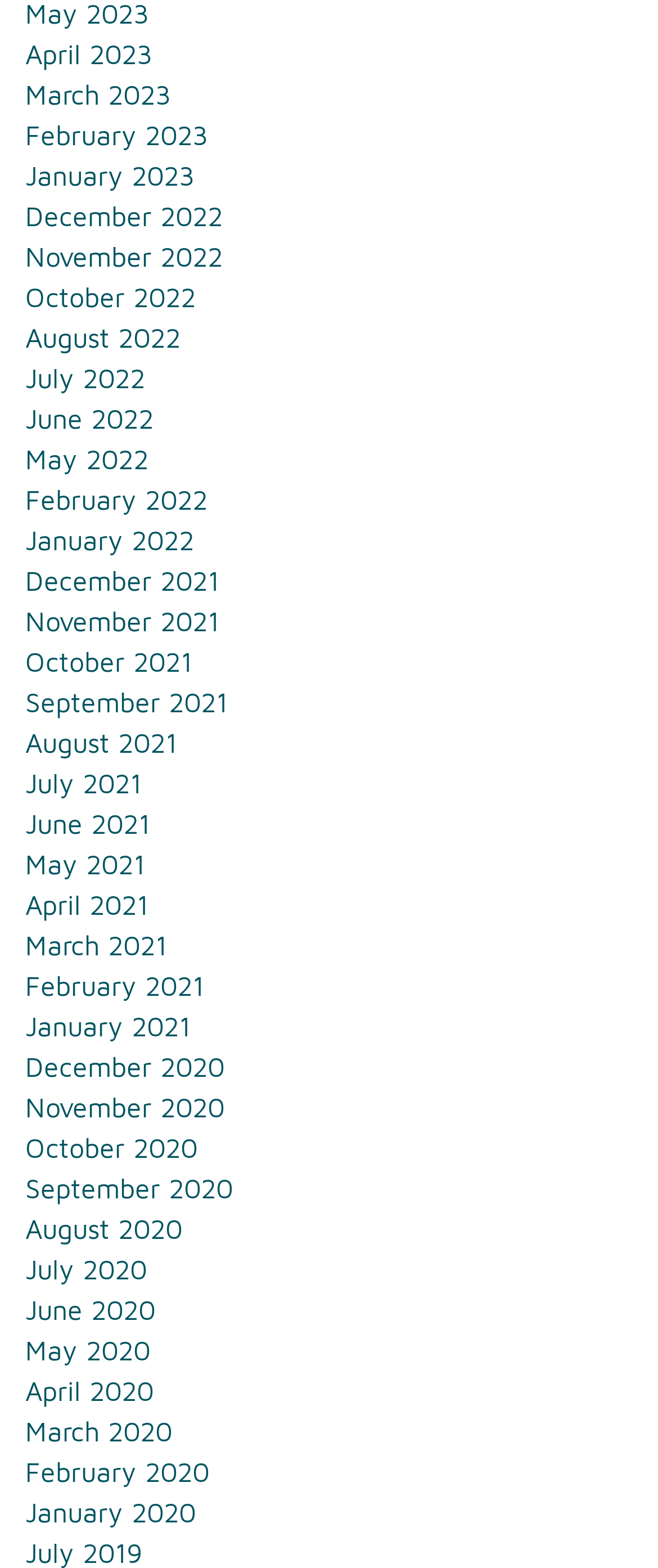Locate the bounding box coordinates of the element that should be clicked to fulfill the instruction: "View January 2022".

[0.038, 0.334, 0.295, 0.354]